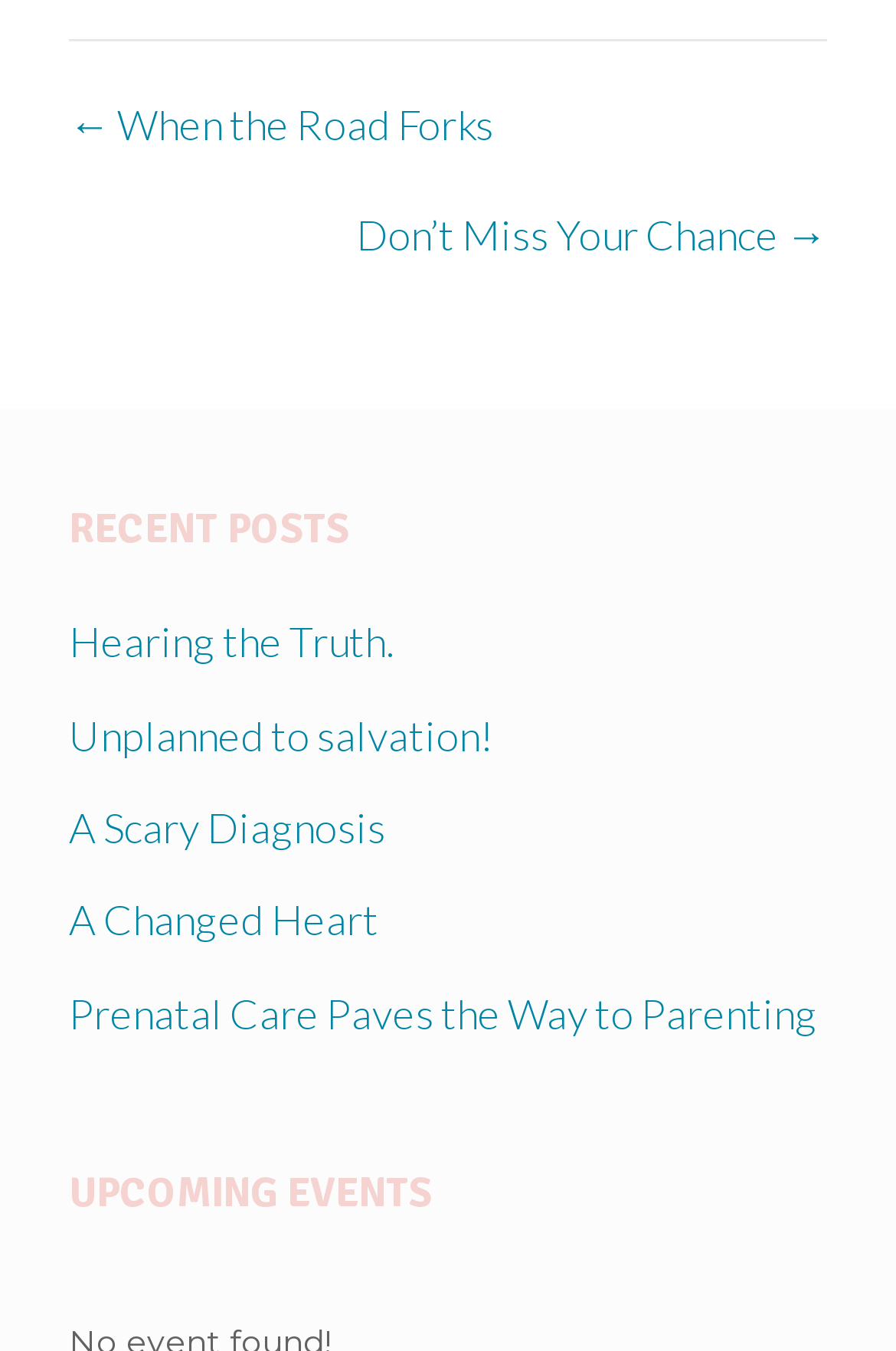Please specify the bounding box coordinates in the format (top-left x, top-left y, bottom-right x, bottom-right y), with all values as floating point numbers between 0 and 1. Identify the bounding box of the UI element described by: Don’t Miss Your Chance →

[0.397, 0.146, 0.923, 0.201]